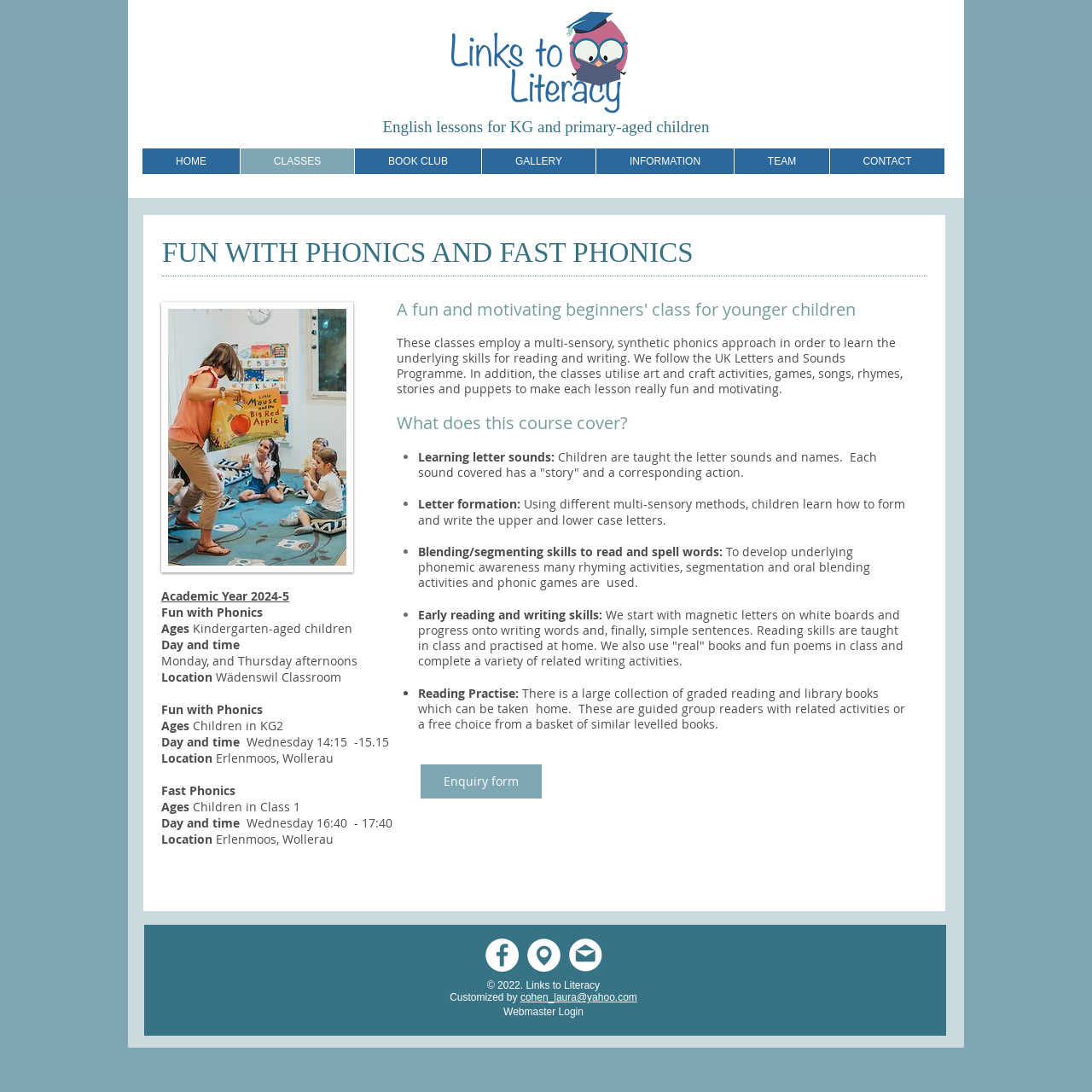Identify the primary heading of the webpage and provide its text.

English lessons for KG and primary-aged children